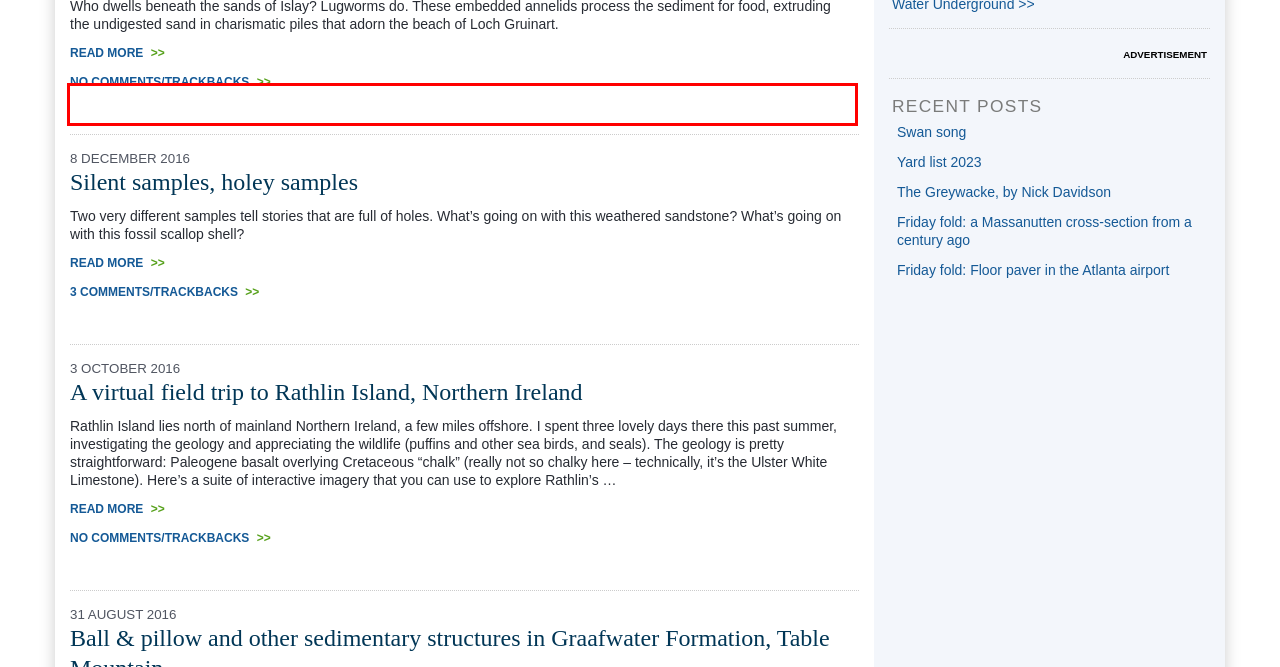You have a screenshot with a red rectangle around a UI element. Recognize and extract the text within this red bounding box using OCR.

Who dwells beneath the sands of Islay? Lugworms do. These embedded annelids process the sediment for food, extruding the undigested sand in charismatic piles that adorn the beach of Loch Gruinart.